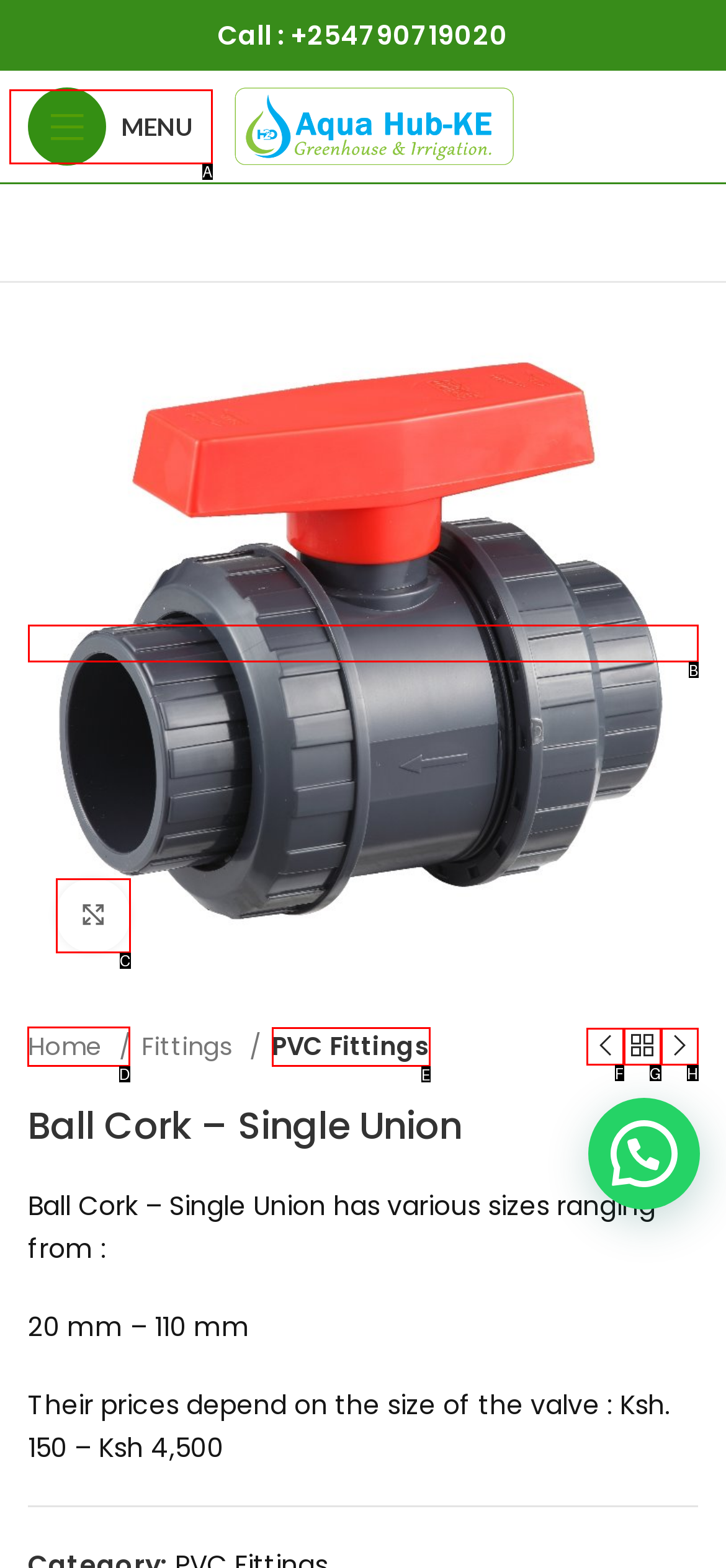For the instruction: Go to home page, which HTML element should be clicked?
Respond with the letter of the appropriate option from the choices given.

D